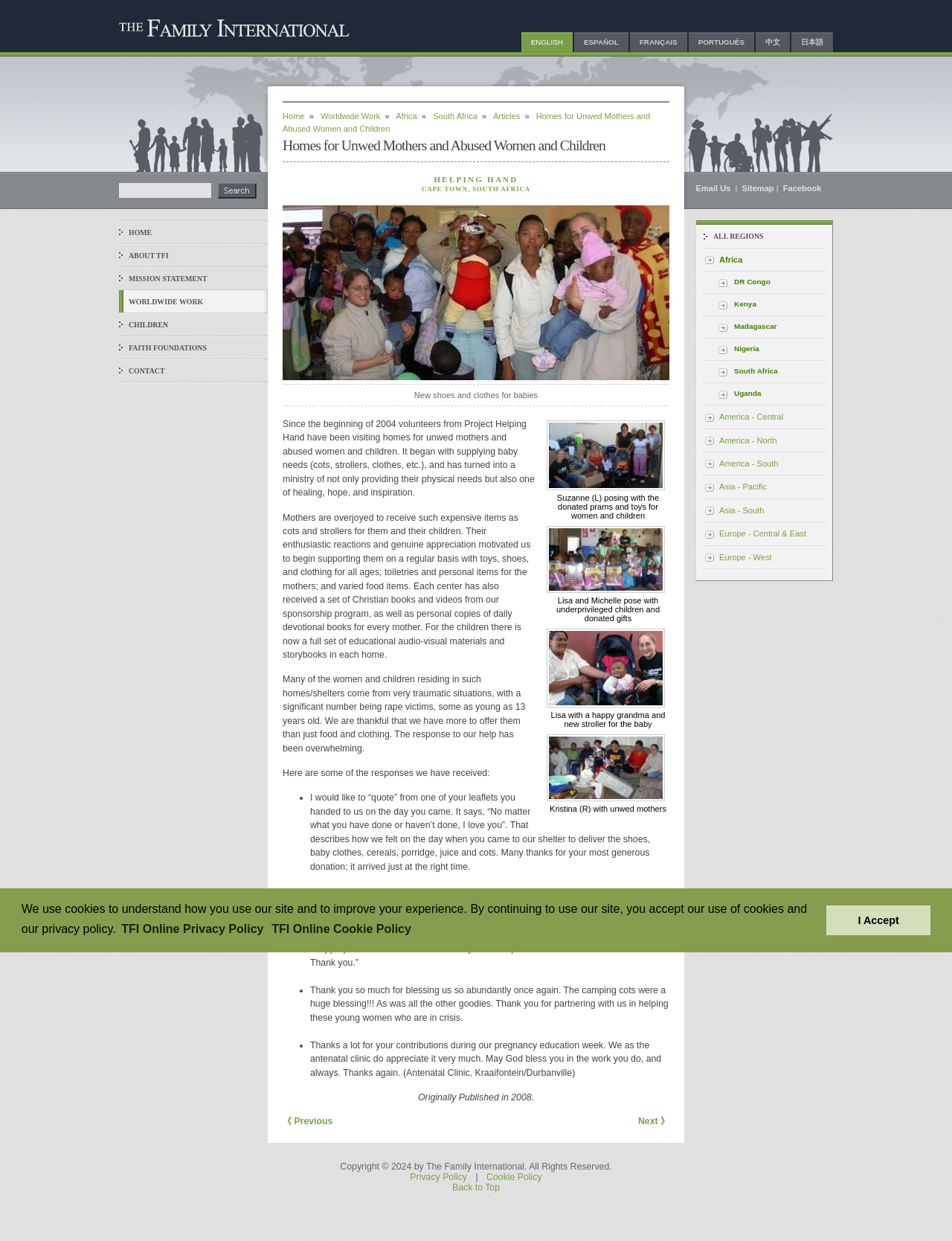Please identify the bounding box coordinates of the element's region that needs to be clicked to fulfill the following instruction: "Search for something". The bounding box coordinates should consist of four float numbers between 0 and 1, i.e., [left, top, right, bottom].

[0.125, 0.147, 0.222, 0.159]